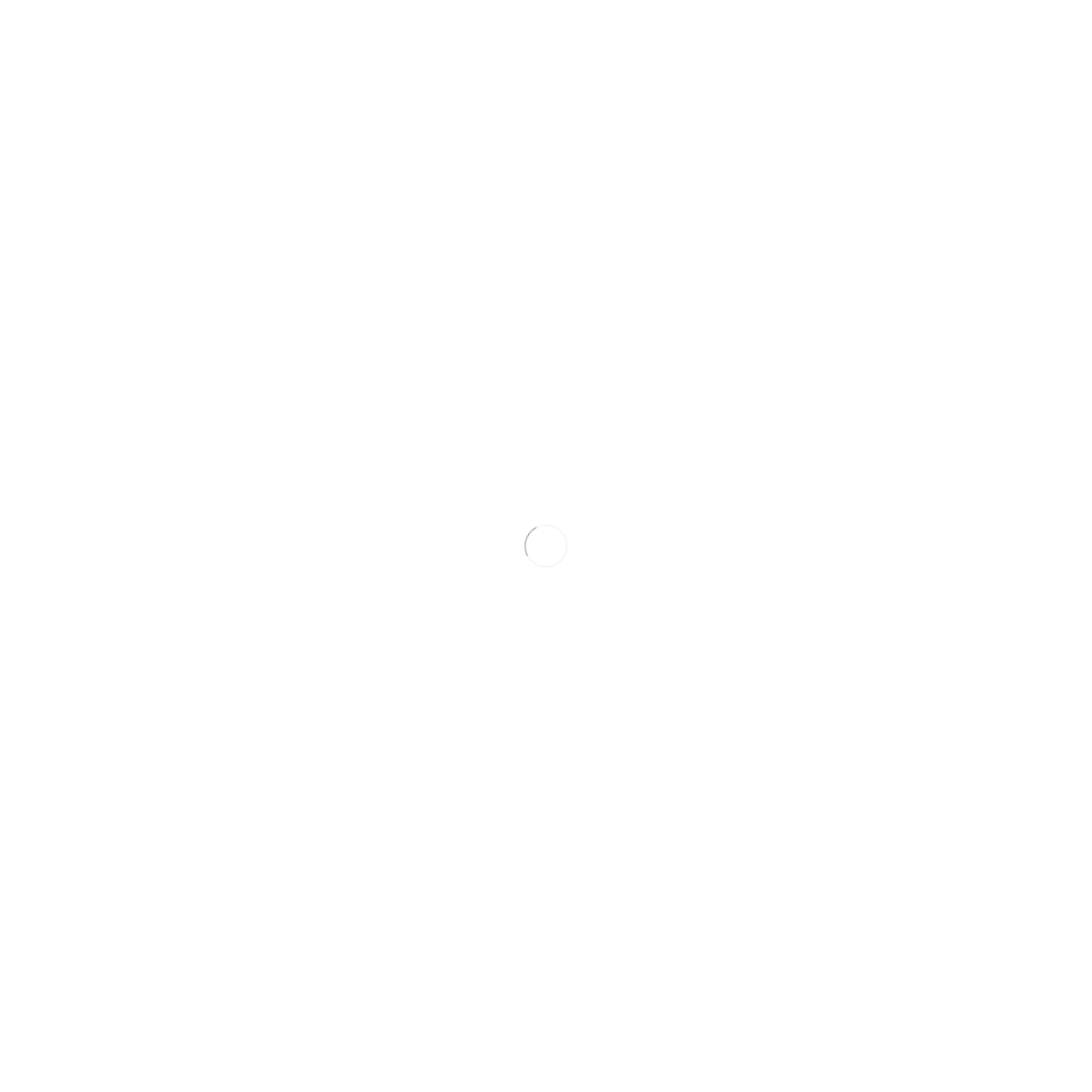Show the bounding box coordinates of the region that should be clicked to follow the instruction: "Click on the 'CONTACT US!' button."

[0.454, 0.67, 0.546, 0.701]